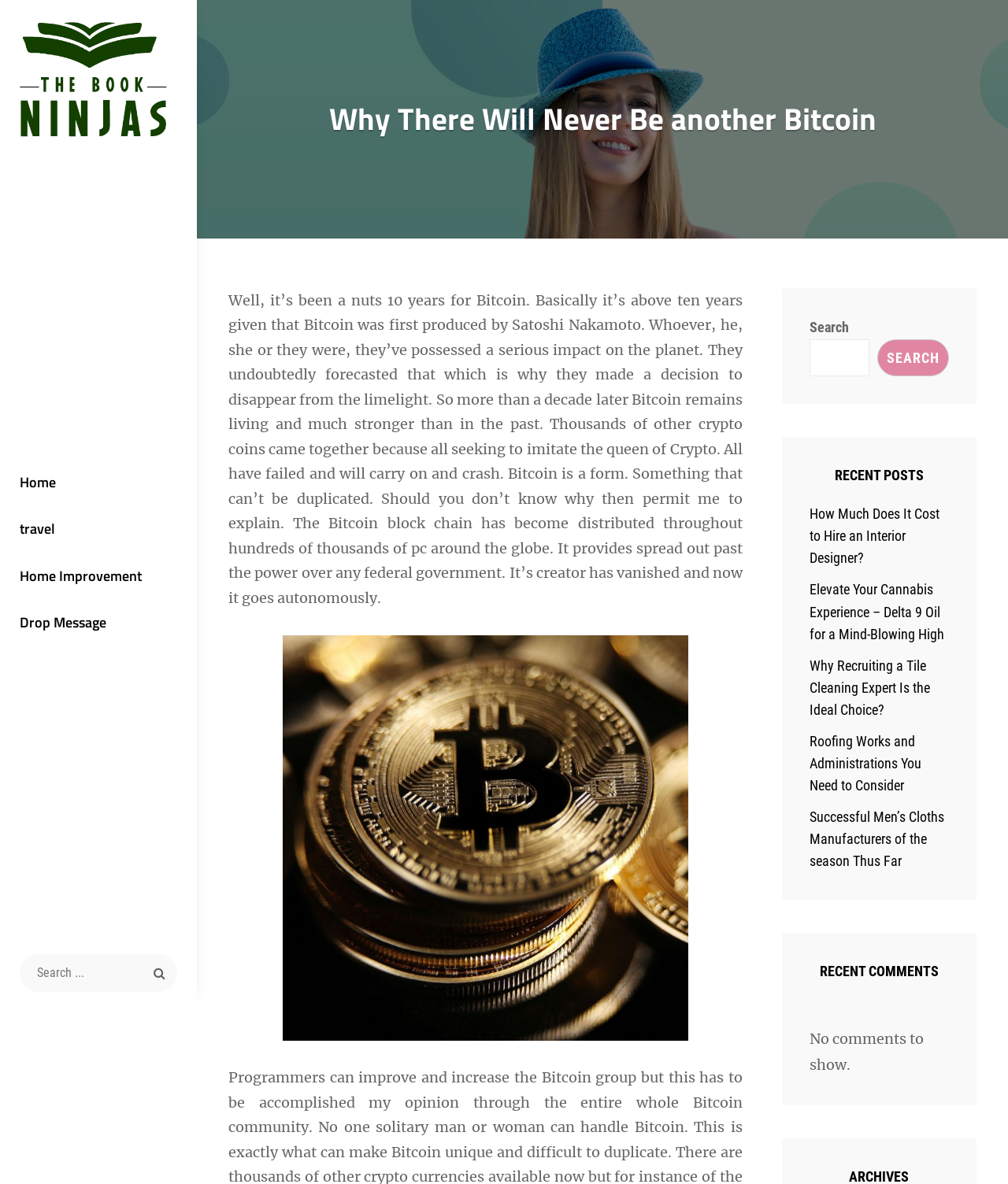Locate the UI element described by Home Improvement and provide its bounding box coordinates. Use the format (top-left x, top-left y, bottom-right x, bottom-right y) with all values as floating point numbers between 0 and 1.

[0.0, 0.466, 0.195, 0.506]